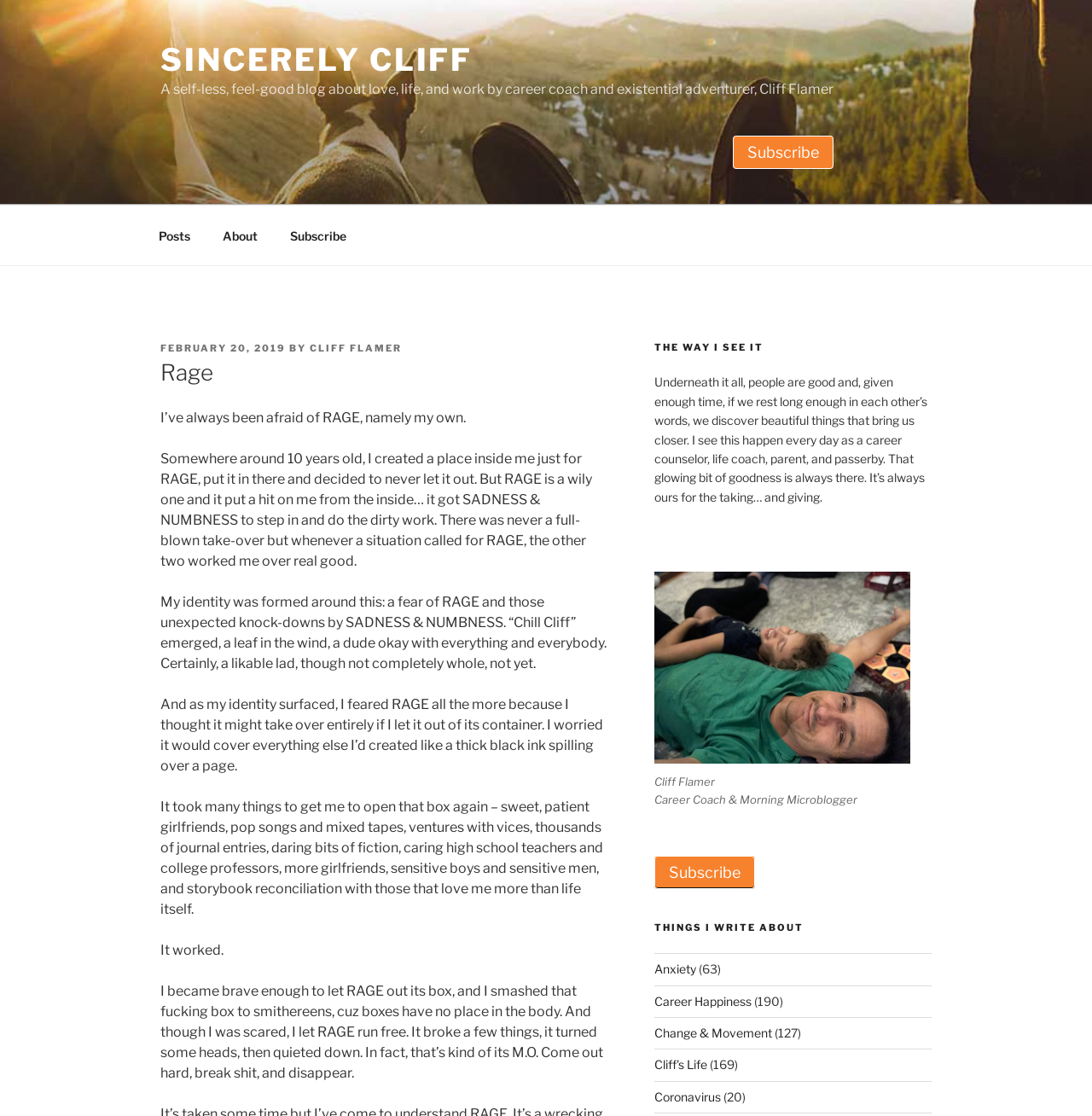Provide the bounding box coordinates of the UI element this sentence describes: "Change & Movement".

[0.599, 0.919, 0.707, 0.932]